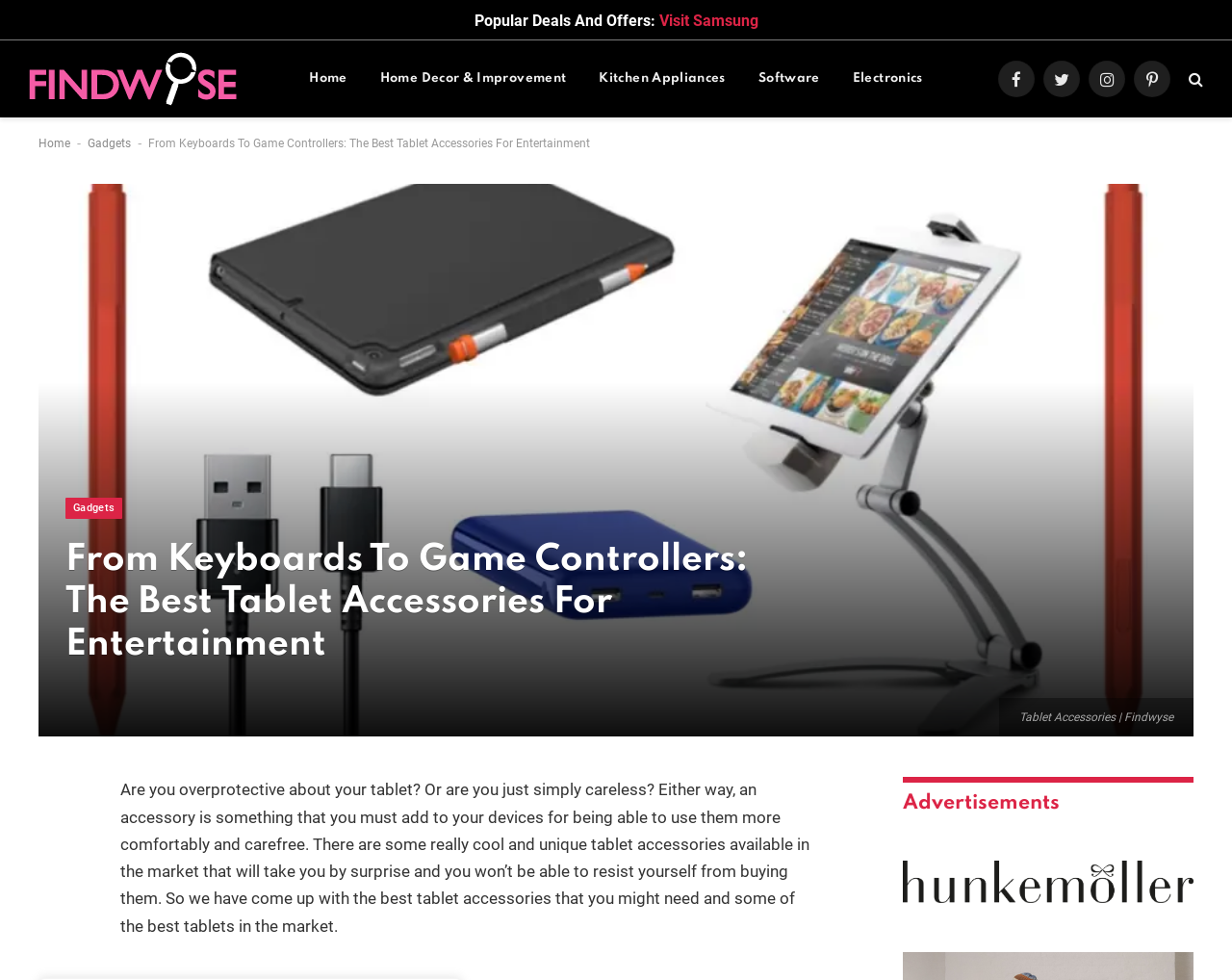Provide a brief response to the question below using one word or phrase:
What social media platforms are available for sharing?

Facebook, Twitter, Instagram, Pinterest